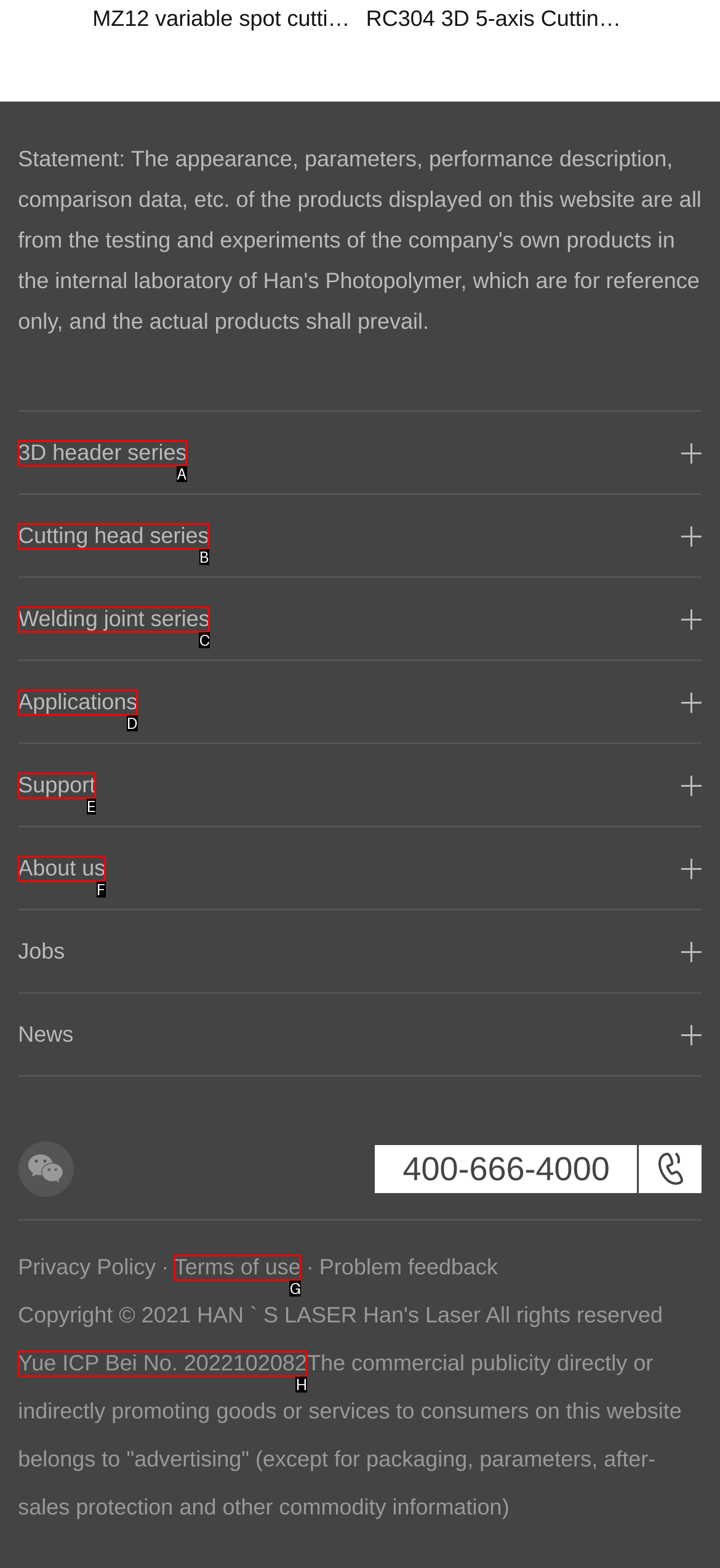Match the following description to a UI element: Navigation Menu
Provide the letter of the matching option directly.

None